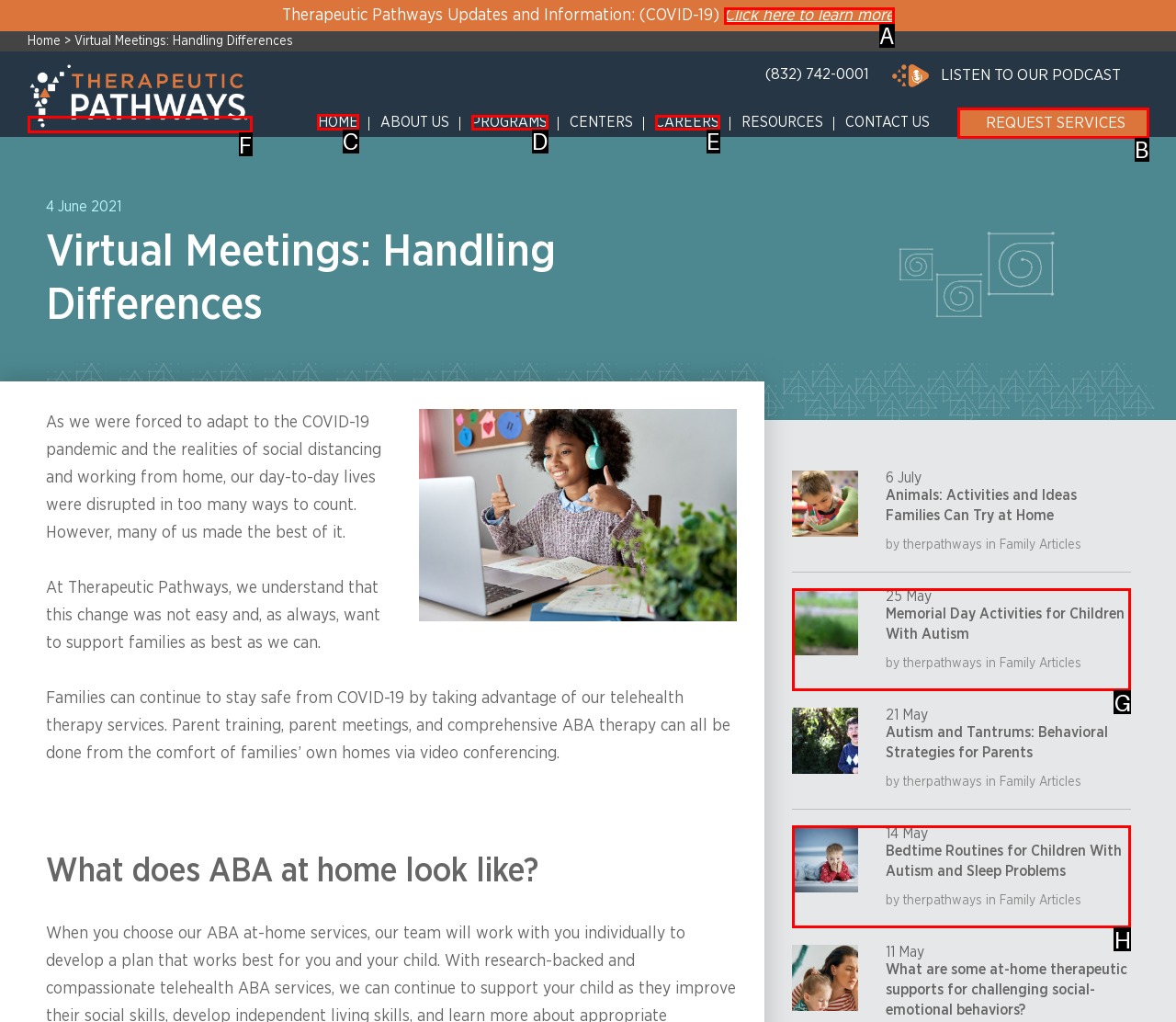Which UI element should you click on to achieve the following task: Click the 'HOME' link? Provide the letter of the correct option.

C